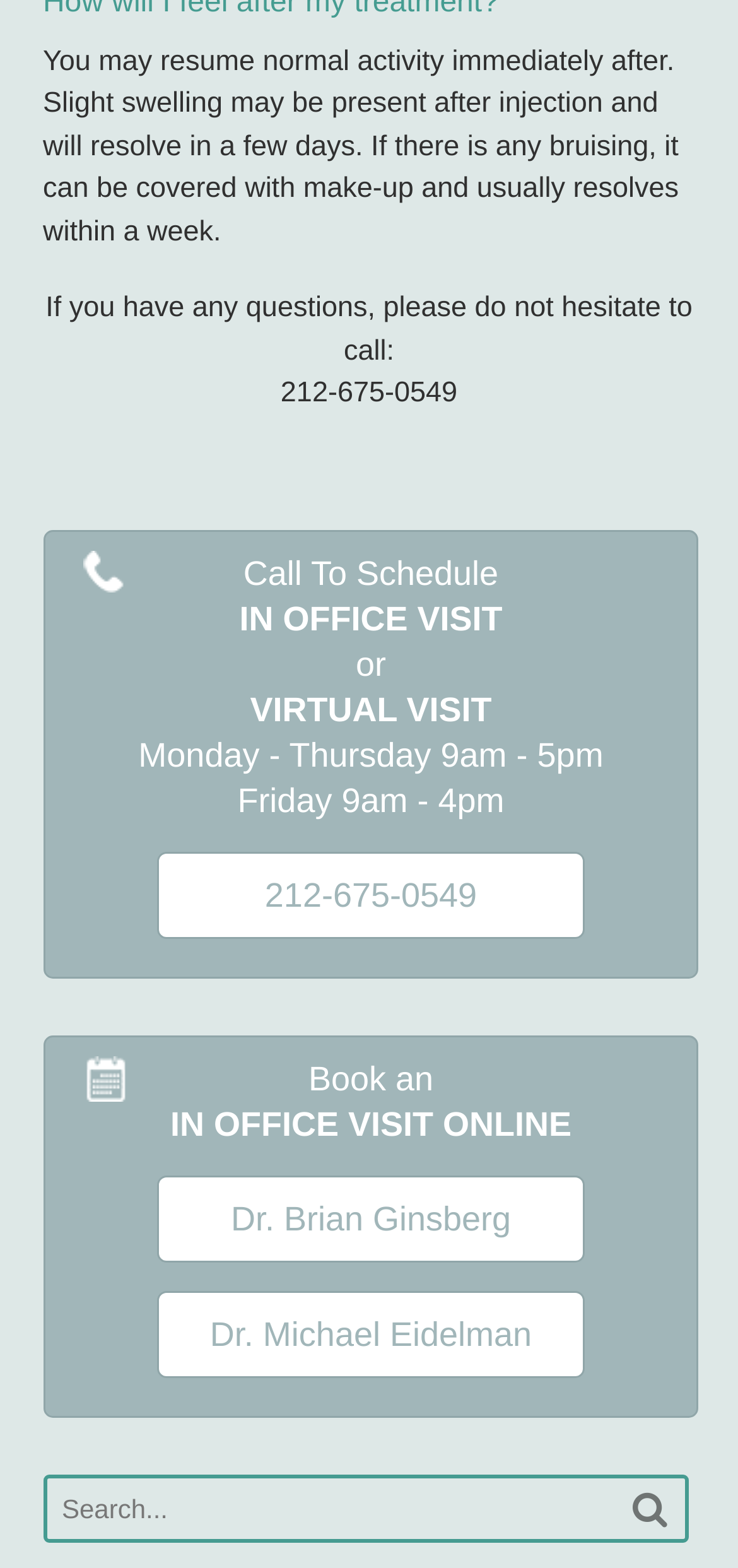What is the phone number to call for questions?
Identify the answer in the screenshot and reply with a single word or phrase.

212-675-0549